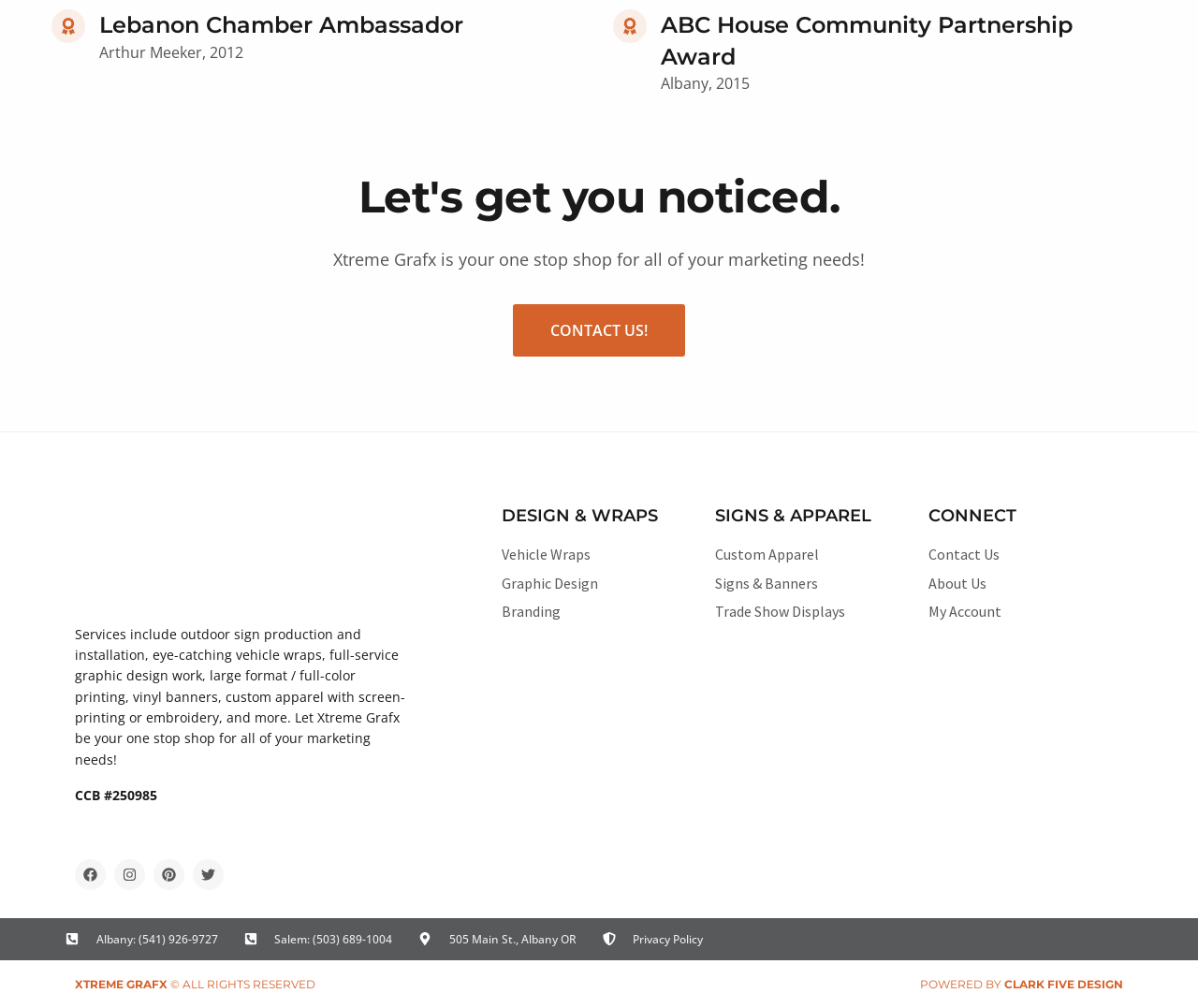Determine the bounding box for the described HTML element: "About Us". Ensure the coordinates are four float numbers between 0 and 1 in the format [left, top, right, bottom].

[0.775, 0.567, 0.938, 0.591]